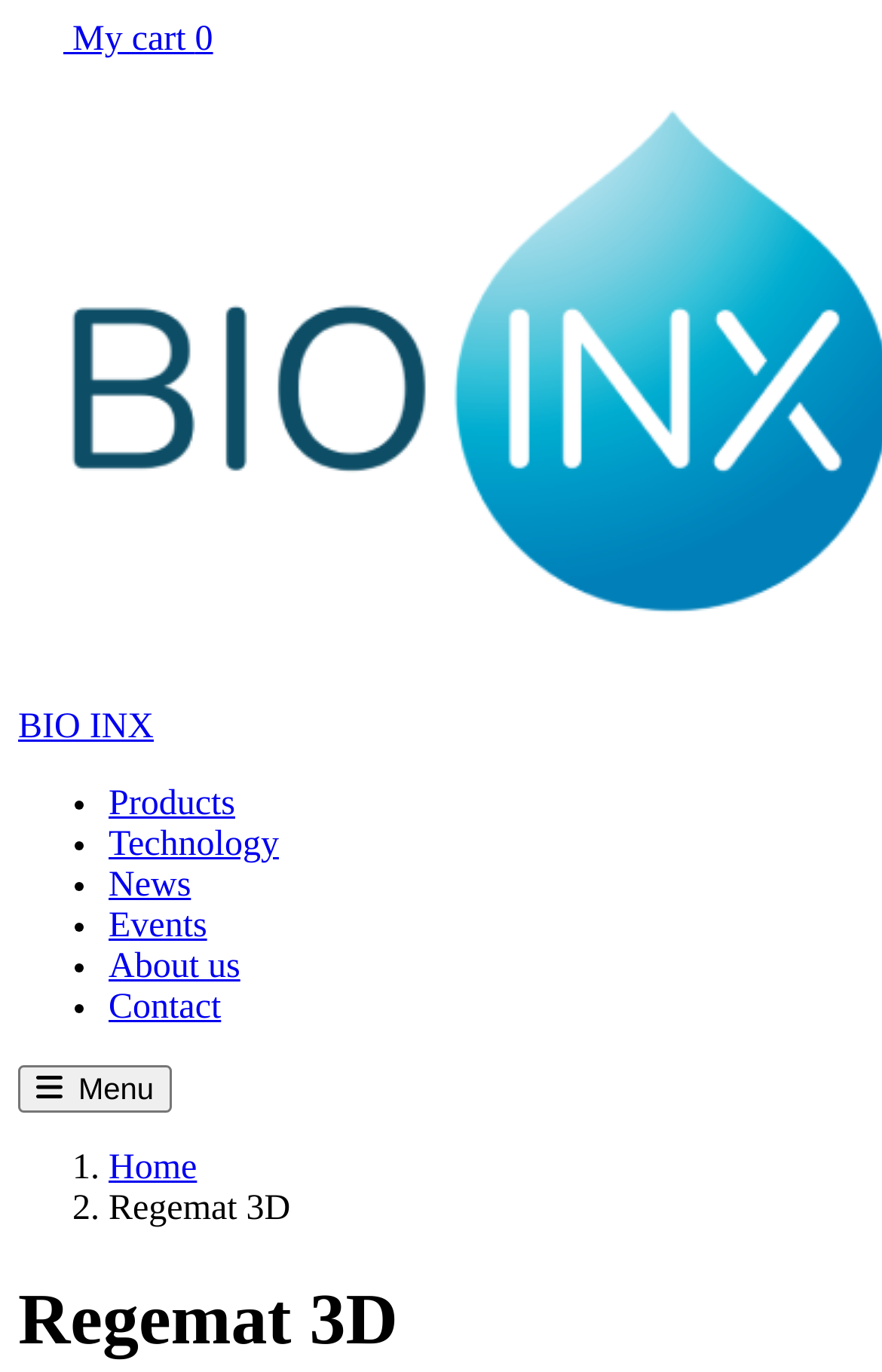Please answer the following question using a single word or phrase: What is the current number of items in the cart?

0